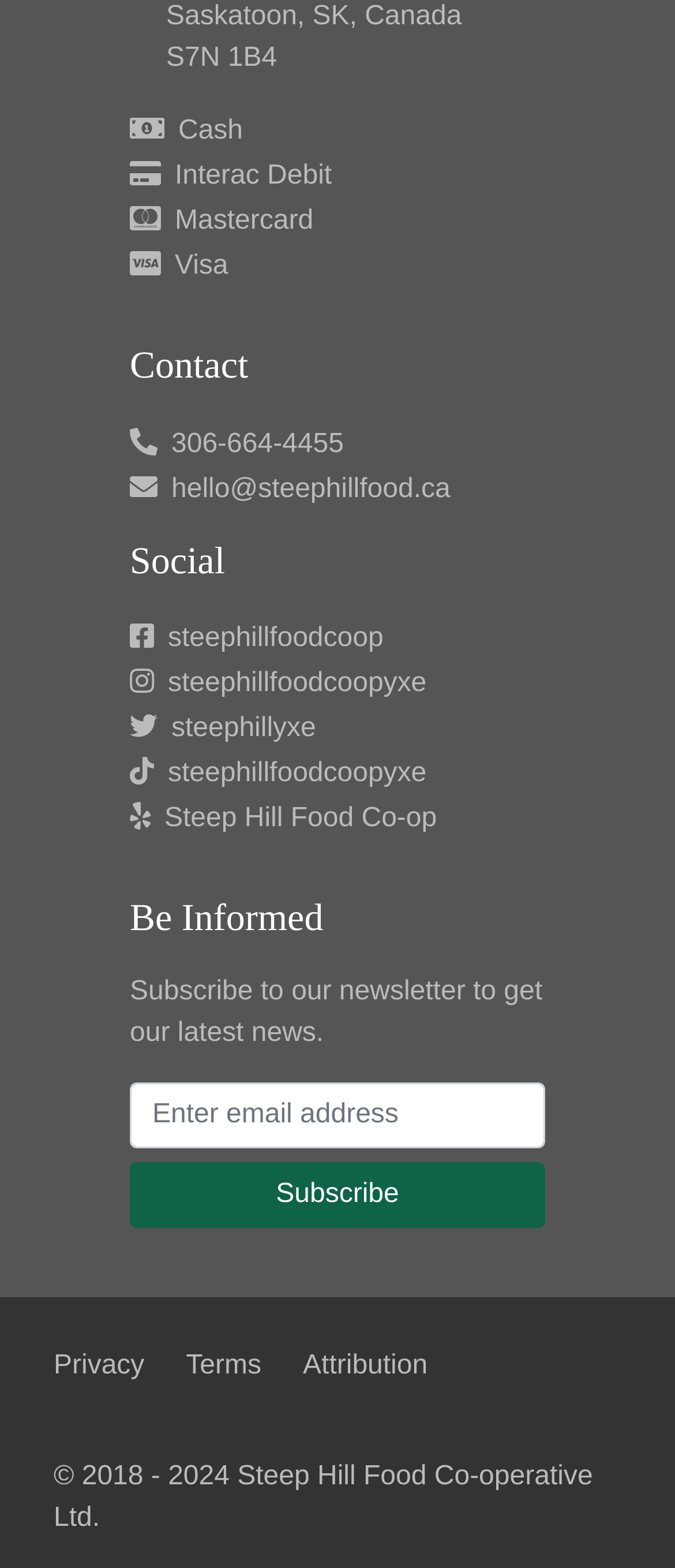Please find the bounding box coordinates of the section that needs to be clicked to achieve this instruction: "Call the phone number".

[0.254, 0.273, 0.509, 0.292]